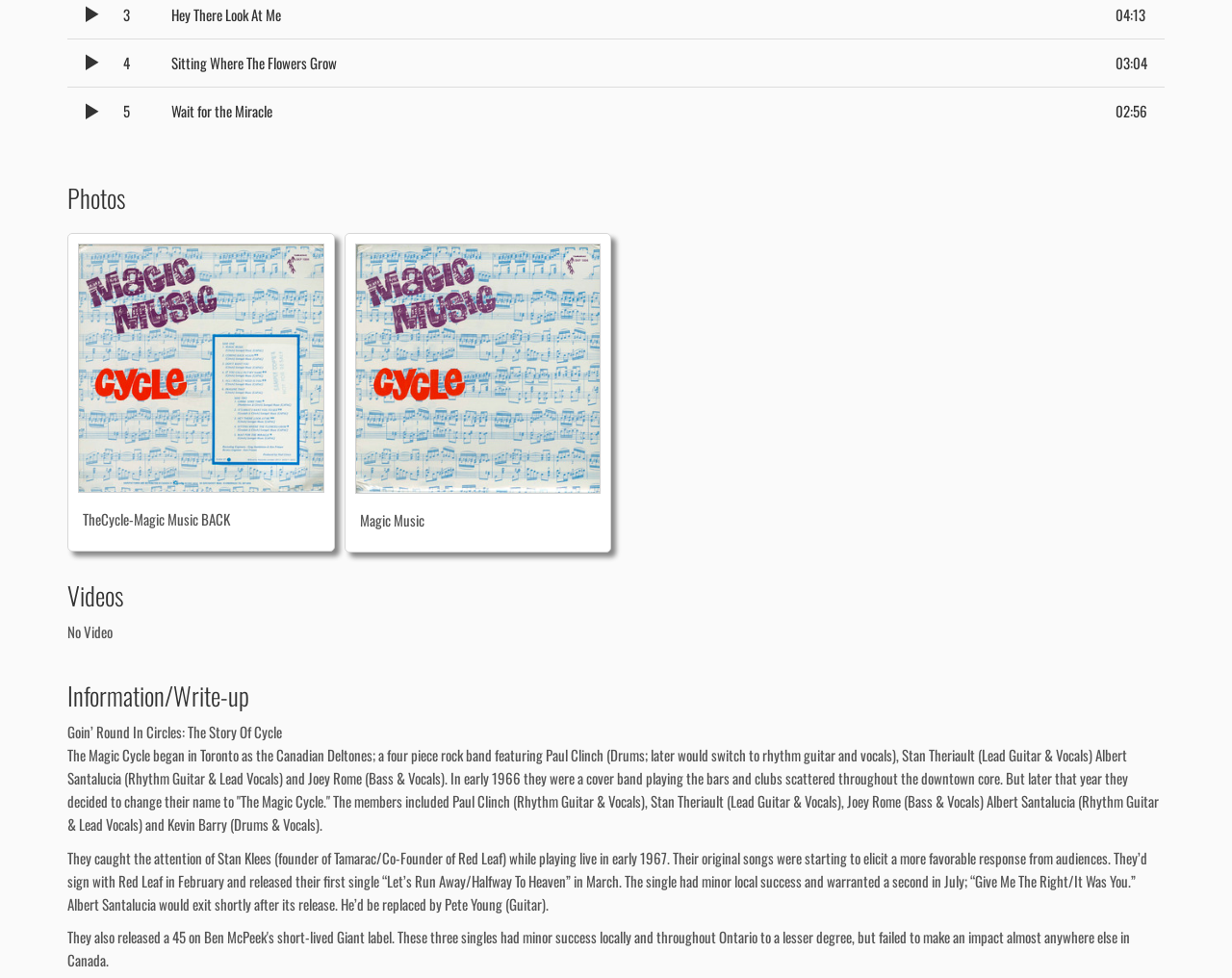Respond to the question below with a single word or phrase:
What is the name of the band mentioned in the write-up?

The Magic Cycle